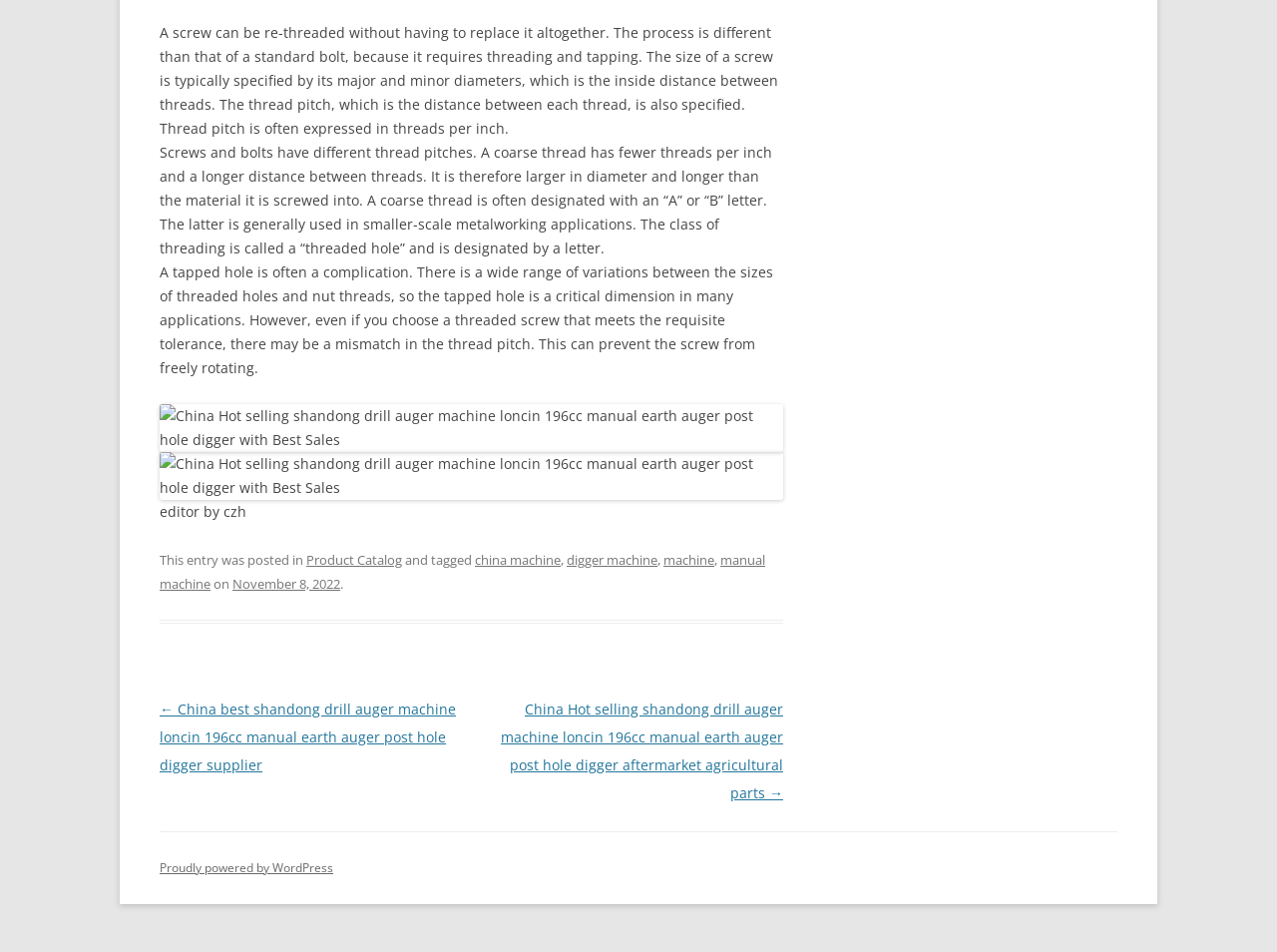Please give a short response to the question using one word or a phrase:
What is the topic of the article?

Screws and bolts